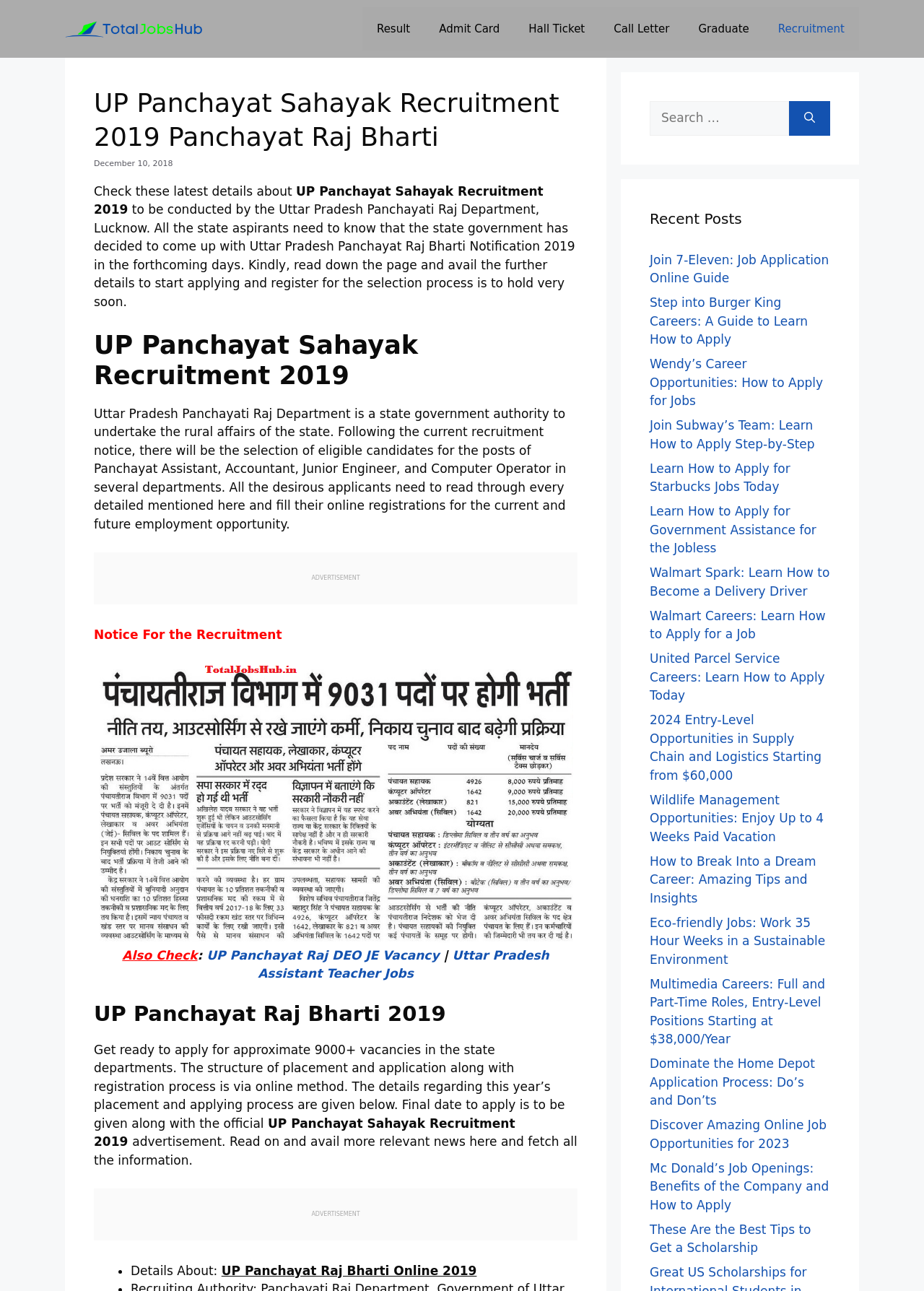What is the mode of application?
Based on the screenshot, give a detailed explanation to answer the question.

The webpage mentions that the application and registration process is via online method. The details regarding this year’s placement and applying process are given on the webpage, and the final date to apply will be announced along with the official advertisement.